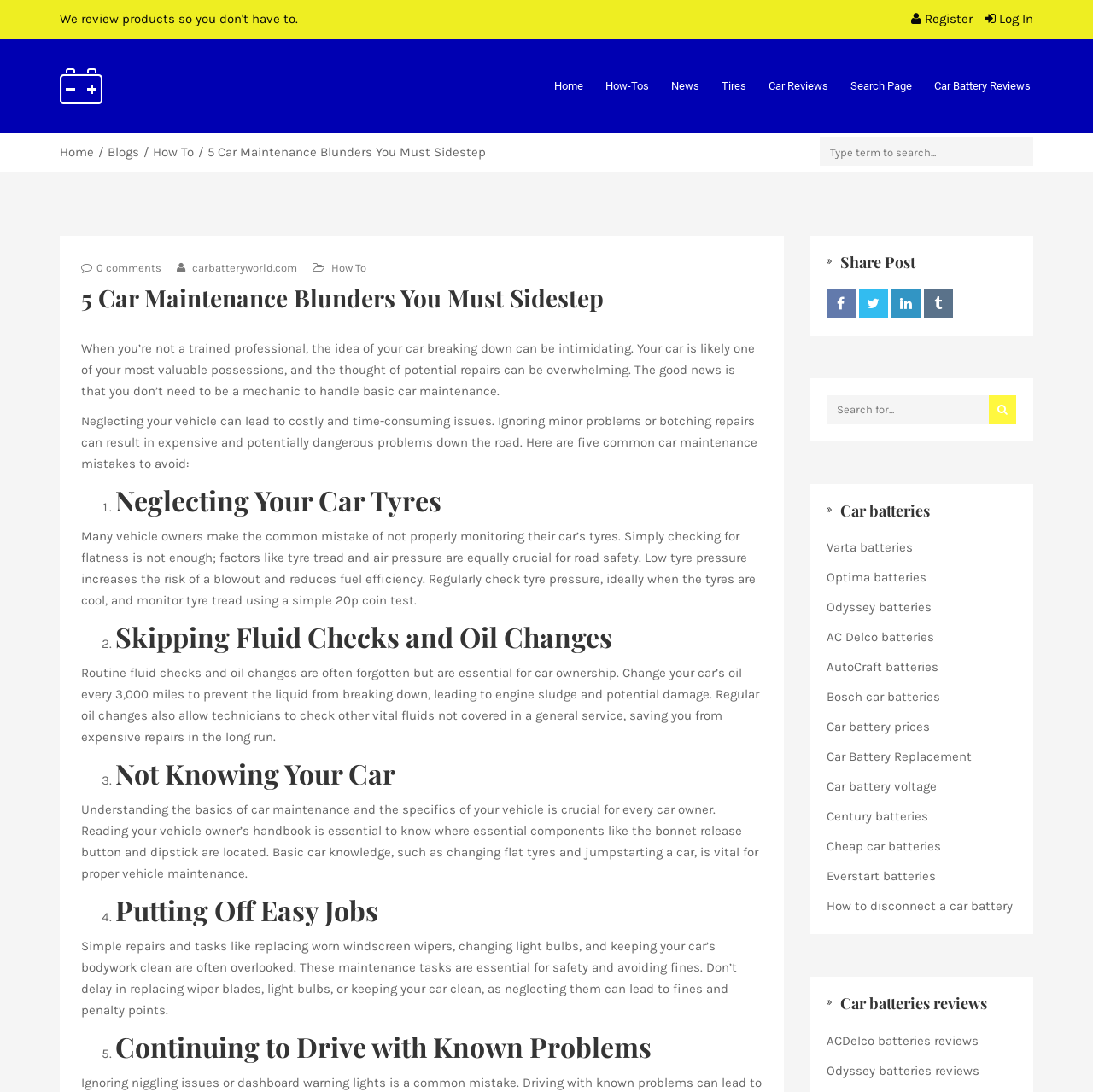Can you find the bounding box coordinates for the element that needs to be clicked to execute this instruction: "Click on Register"? The coordinates should be given as four float numbers between 0 and 1, i.e., [left, top, right, bottom].

[0.834, 0.01, 0.893, 0.024]